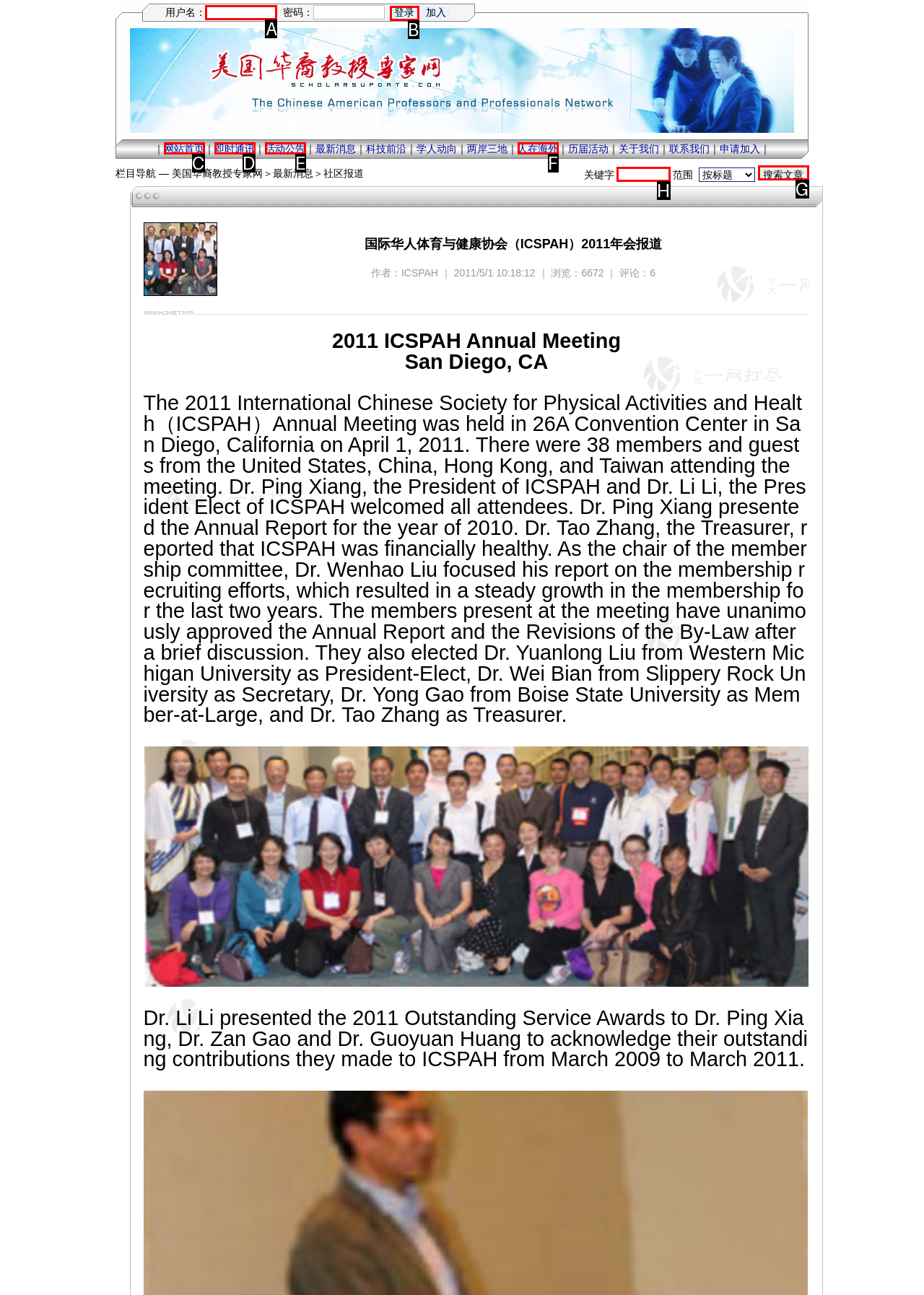Tell me which one HTML element best matches the description: 网站首页
Answer with the option's letter from the given choices directly.

C